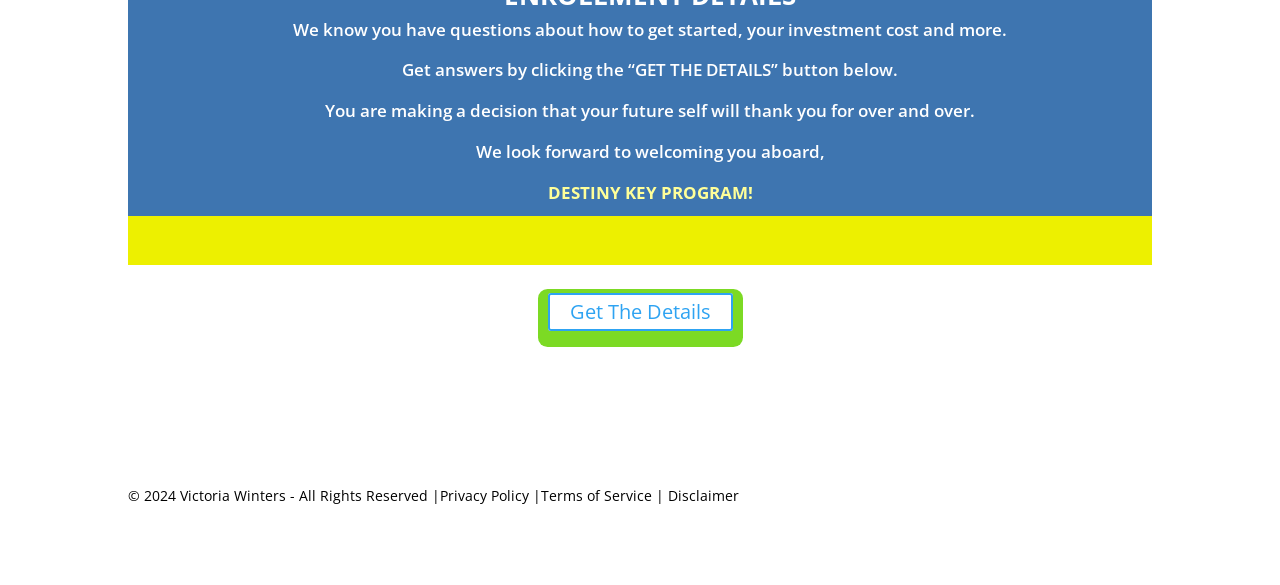What is the call-to-action button text?
Answer the question with a single word or phrase by looking at the picture.

Get The Details